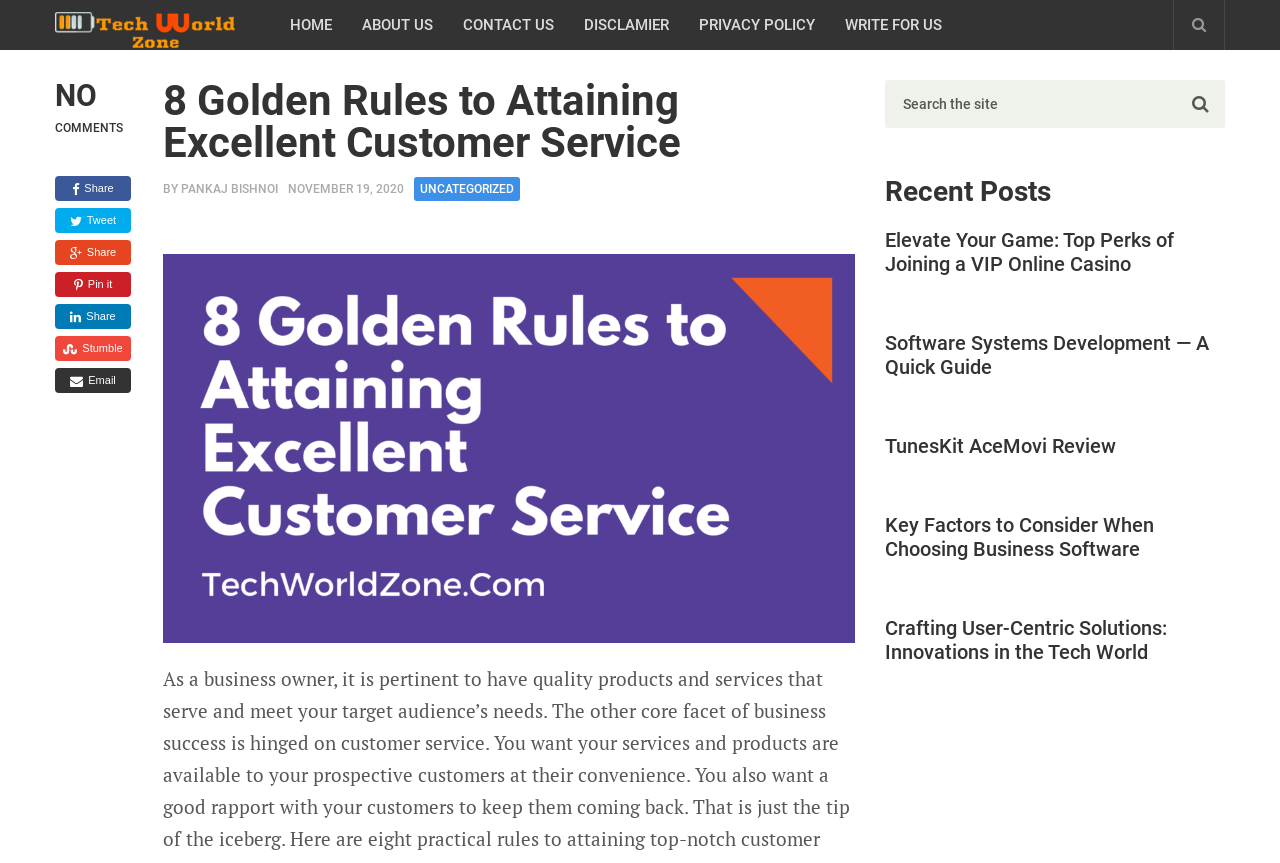Indicate the bounding box coordinates of the clickable region to achieve the following instruction: "View the article written by PANKAJ BISHNOI."

[0.141, 0.211, 0.217, 0.227]